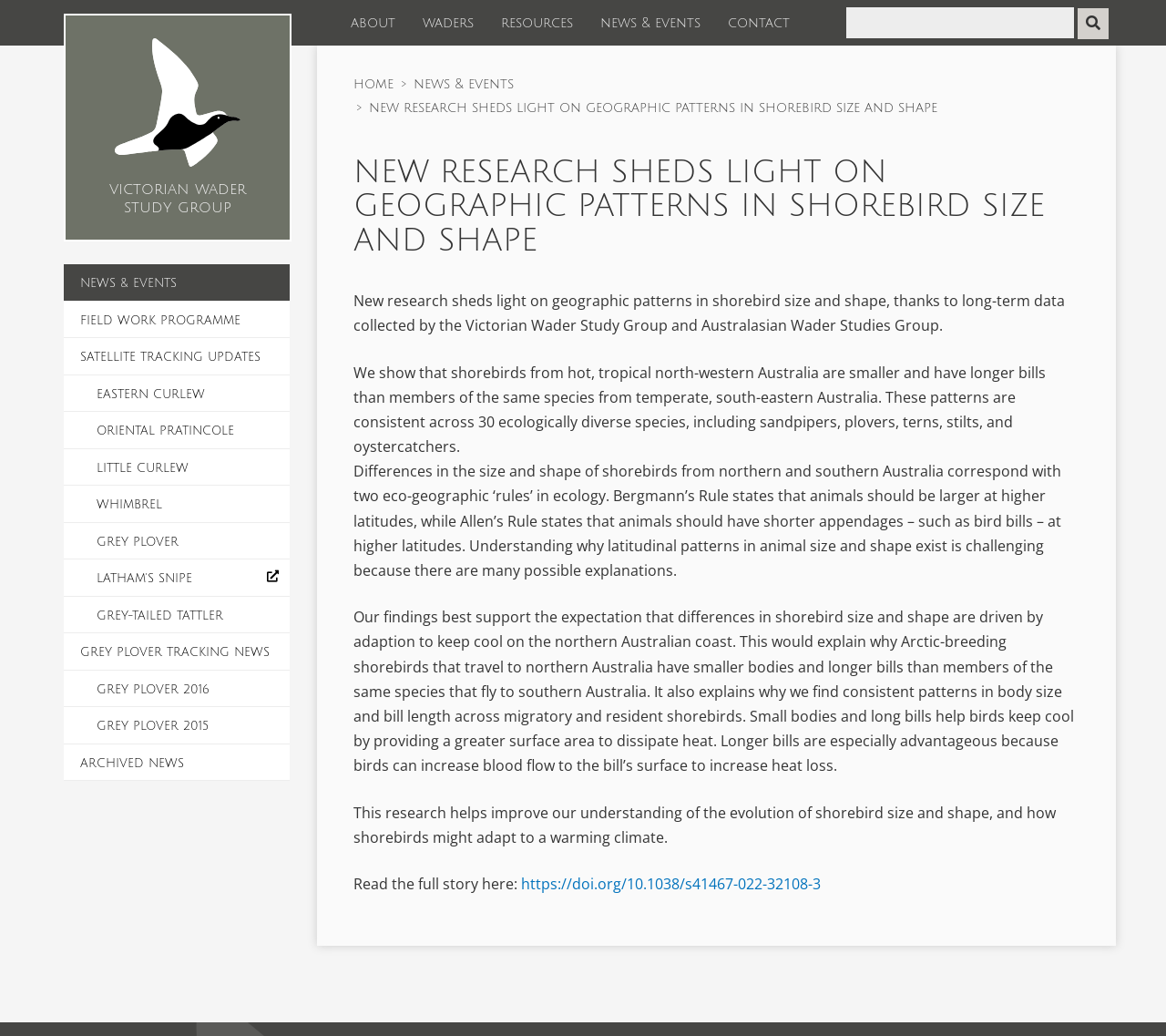Determine the bounding box coordinates of the element that should be clicked to execute the following command: "Visit the Victorian Wader Study Group website".

[0.055, 0.013, 0.25, 0.233]